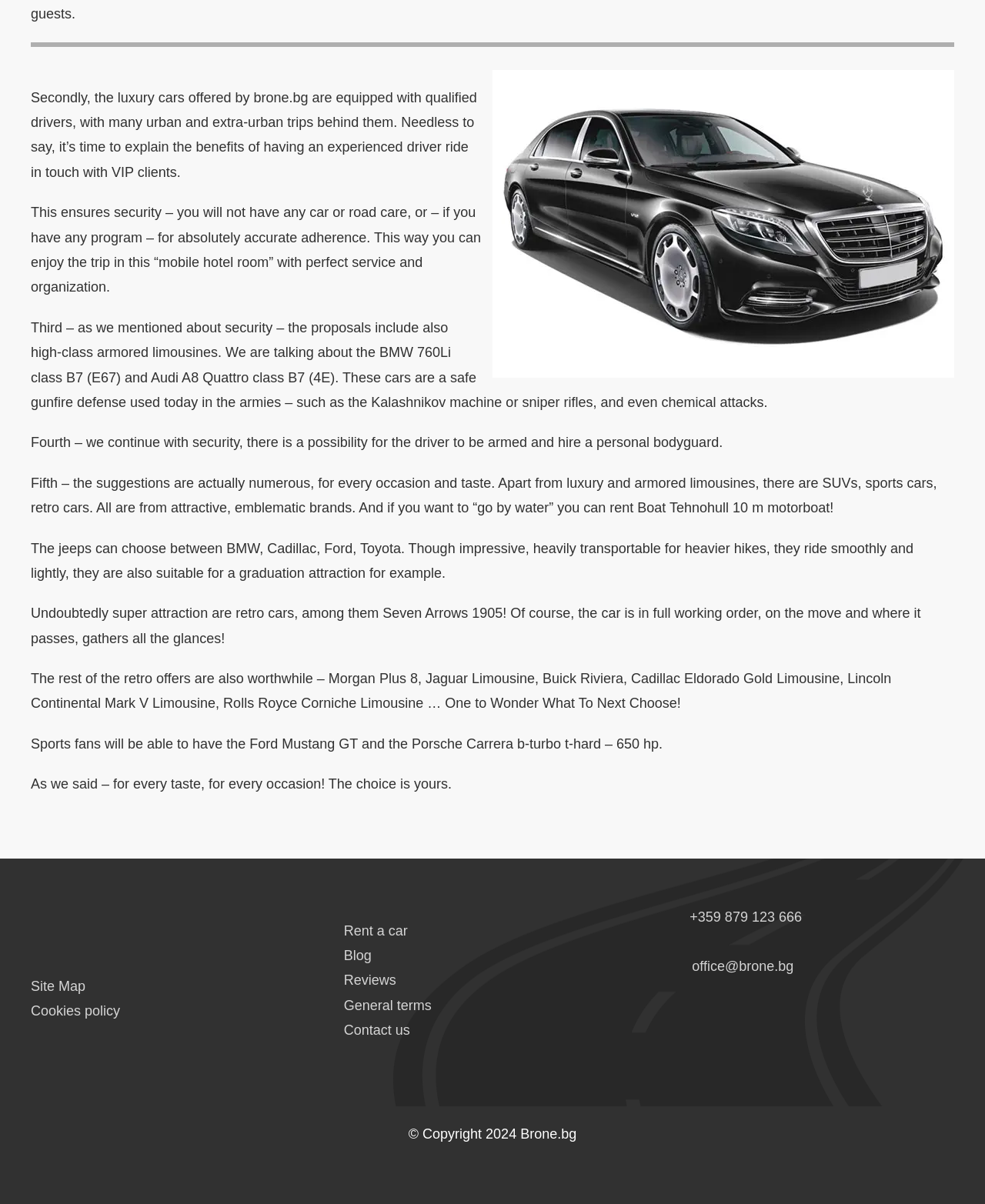Determine the bounding box coordinates (top-left x, top-left y, bottom-right x, bottom-right y) of the UI element described in the following text: office@brone.bg

[0.703, 0.796, 0.806, 0.809]